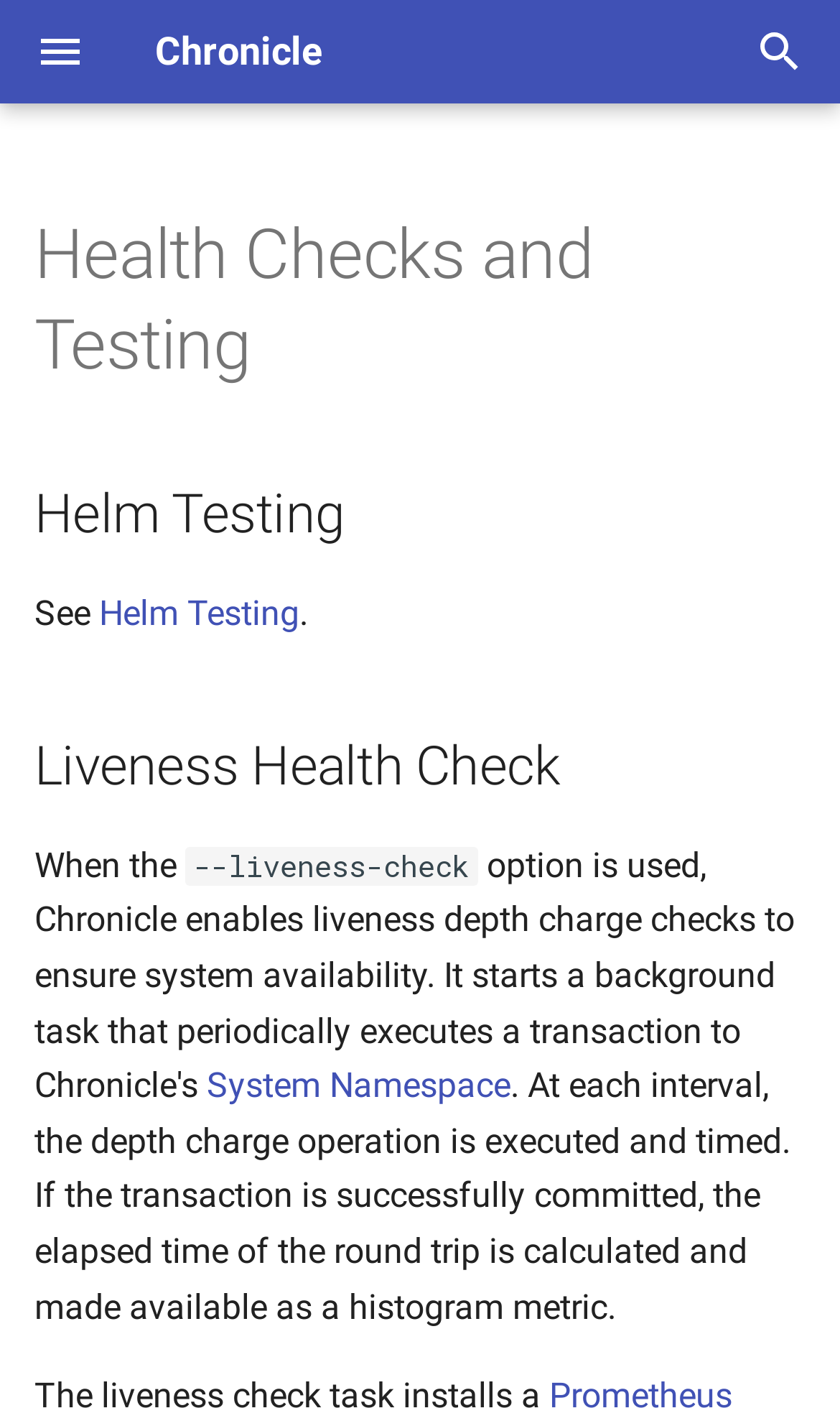How many links are there in the navigation section?
Please provide a single word or phrase in response based on the screenshot.

8